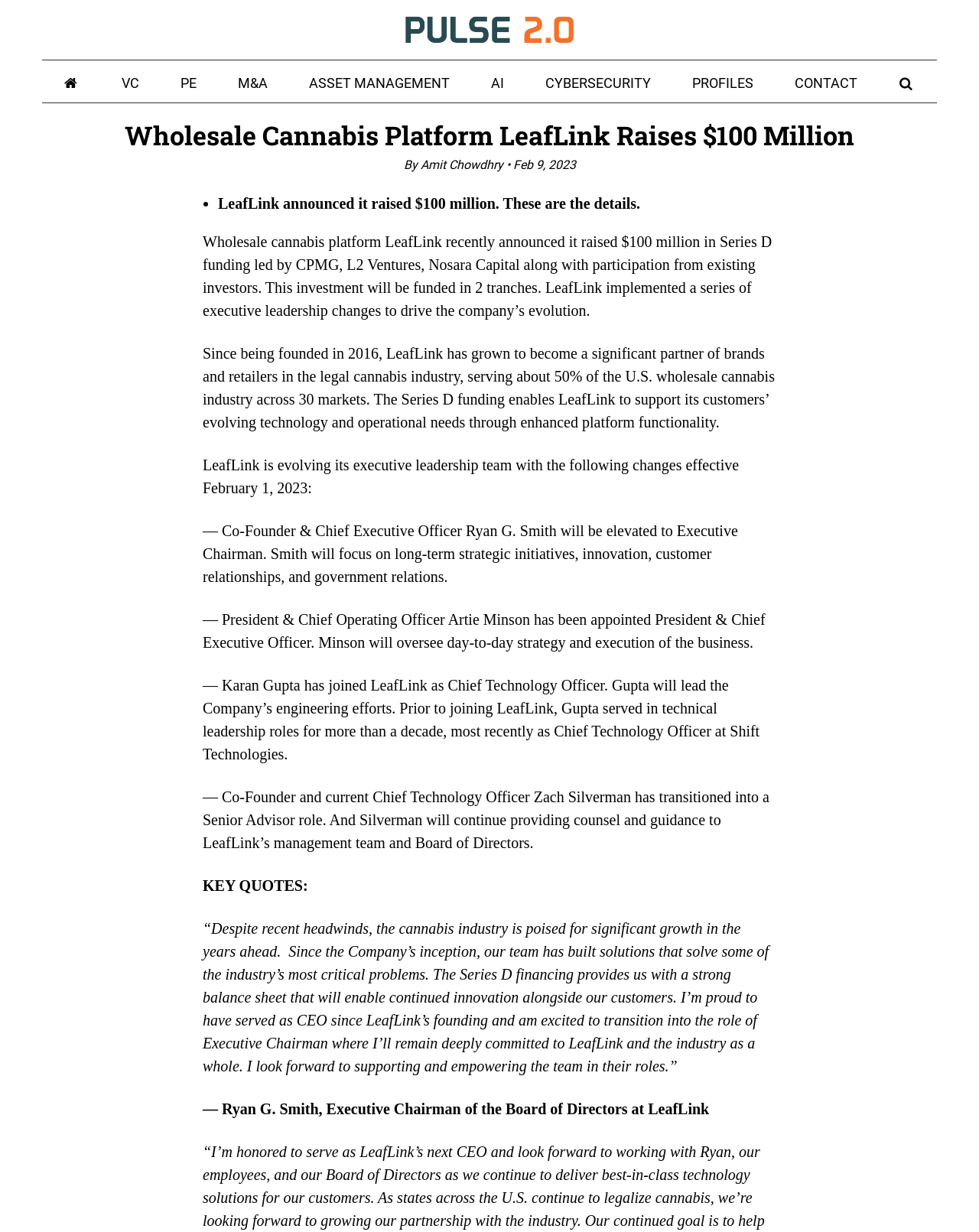Please provide the bounding box coordinates for the element that needs to be clicked to perform the following instruction: "Go to VC". The coordinates should be given as four float numbers between 0 and 1, i.e., [left, top, right, bottom].

[0.103, 0.049, 0.163, 0.081]